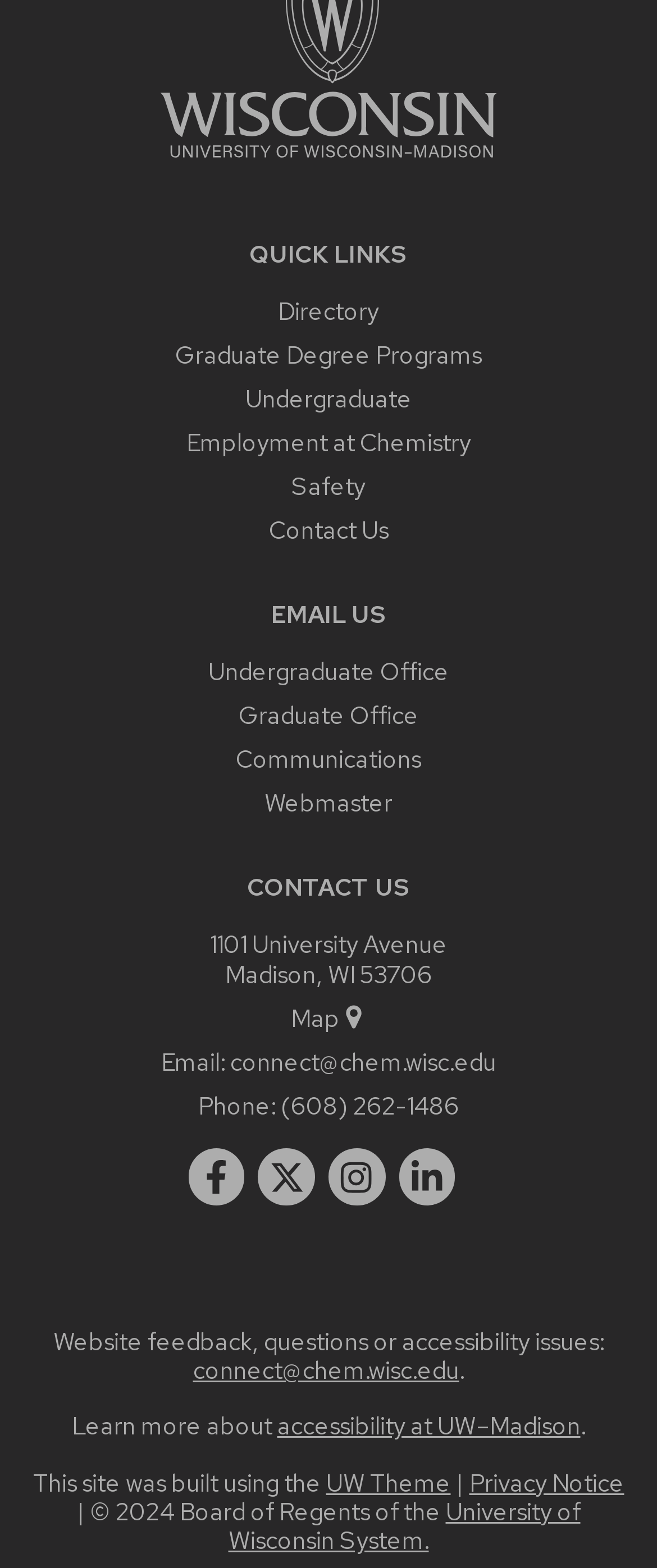Mark the bounding box of the element that matches the following description: "instagram".

[0.5, 0.733, 0.586, 0.769]